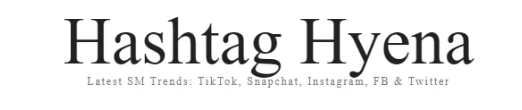Present an elaborate depiction of the scene captured in the image.

The image features the title "Hashtag Hyena" prominently displayed in an elegant, bold typeface, suggesting a focus on the latest social media trends. Below the title, a subtitle reads "Latest SM Trends: TikTok, Snapchat, Instagram, FB & Twitter," indicating that the content will cover current developments and popular topics across various social media platforms. This design aligns with the overarching theme of staying updated on trends and engagement on platforms like TikTok and Instagram, which are significant in the digital landscape today. The visual presentation is clean and modern, appealing to a youthful audience interested in social media insights.